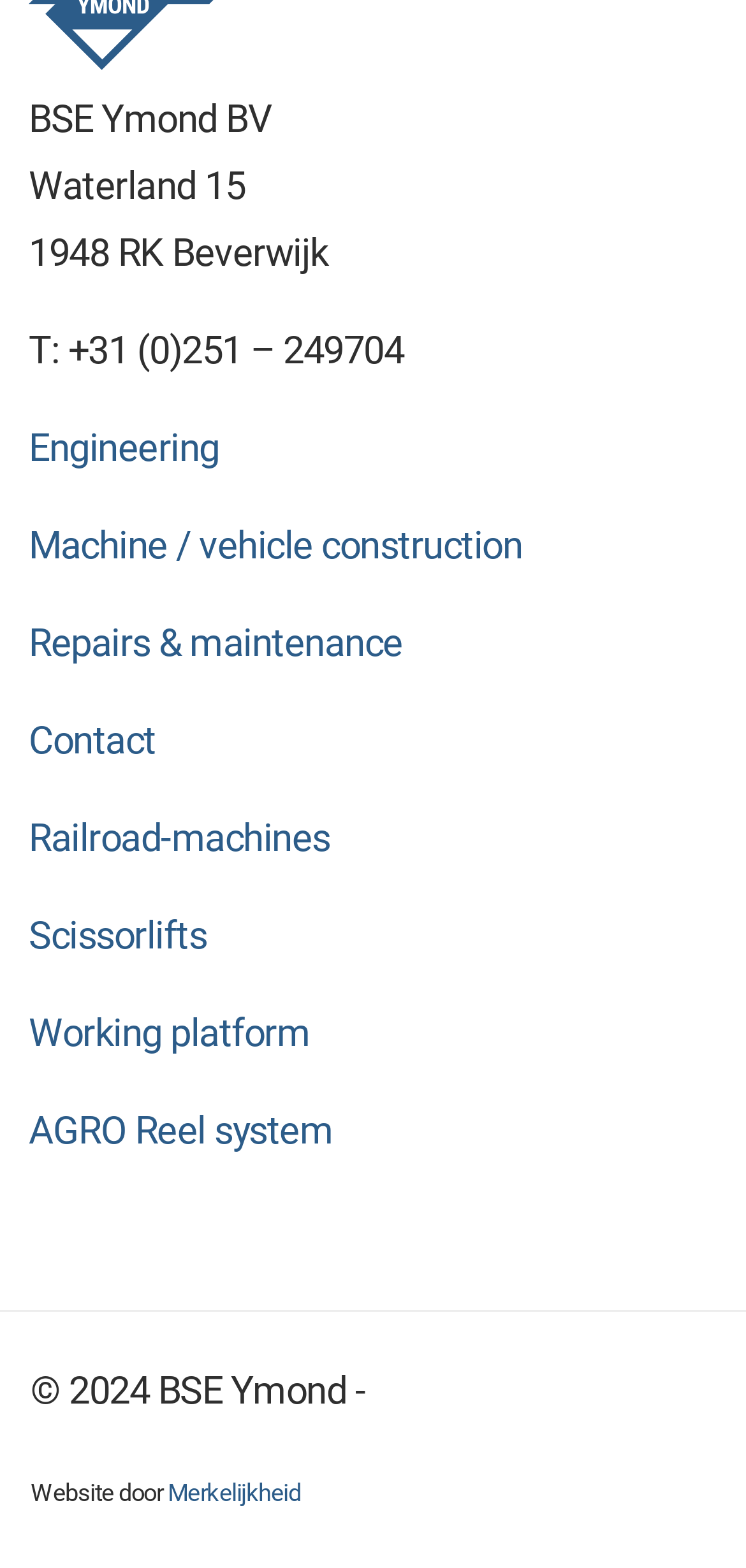How many links are available on the webpage?
Please use the image to deliver a detailed and complete answer.

By examining the webpage, I can see that there are 7 links available, which are 'Engineering', 'Machine / vehicle construction', 'Repairs & maintenance', 'Contact', 'Railroad-machines', 'Scissorlifts', and 'Working platform'.